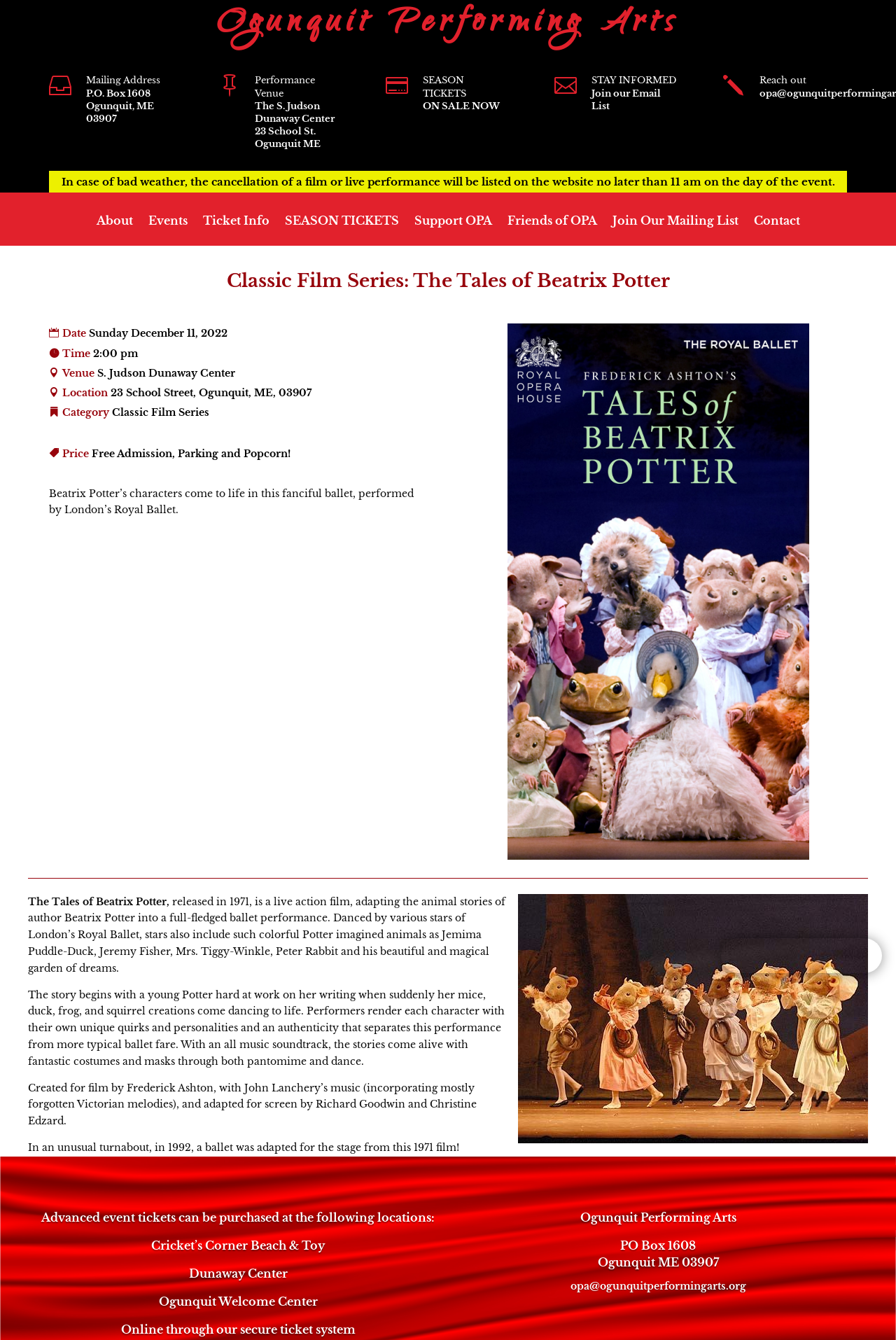What is the main heading of this webpage? Please extract and provide it.

Classic Film Series: The Tales of Beatrix Potter